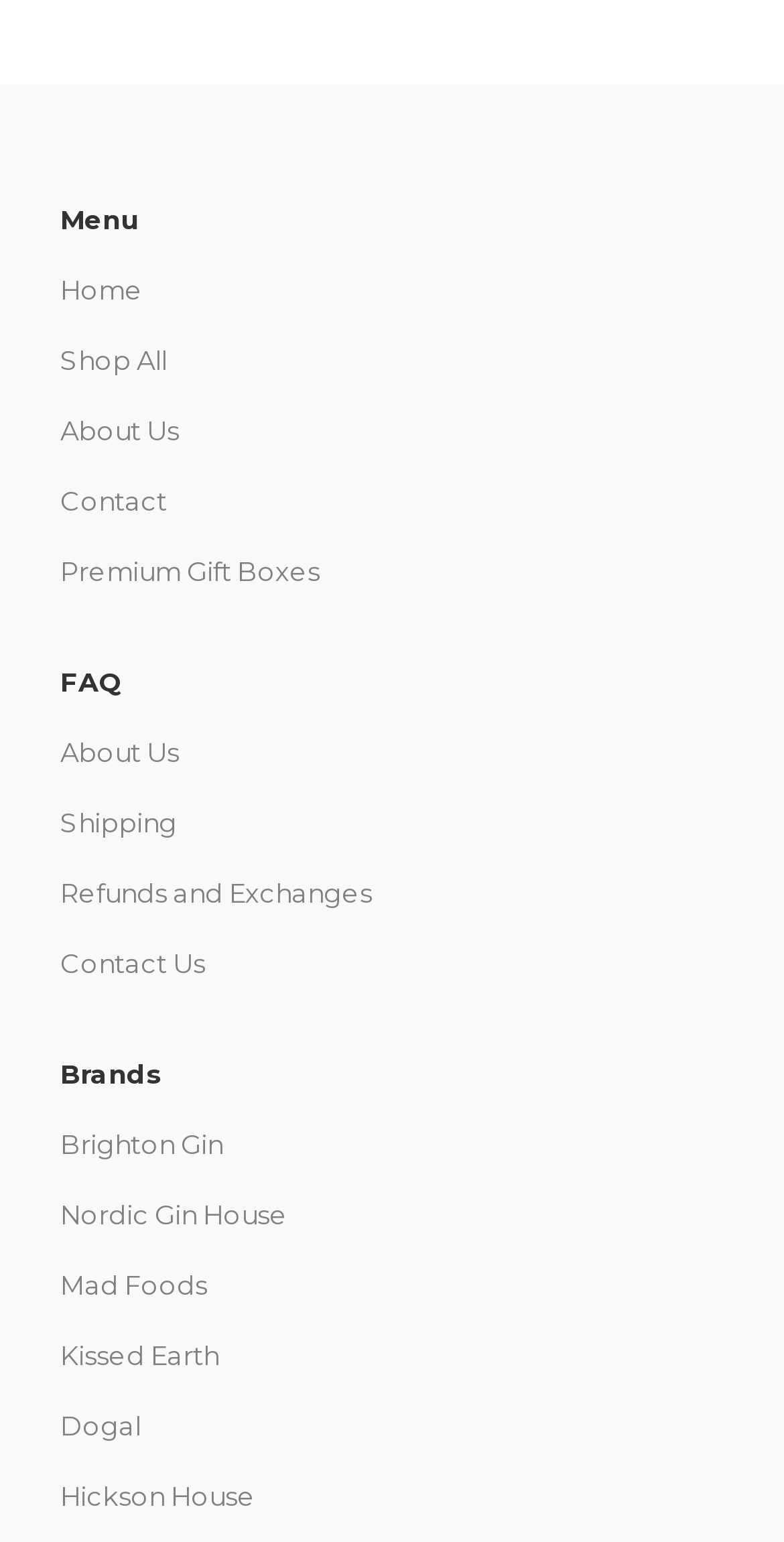Please find the bounding box coordinates in the format (top-left x, top-left y, bottom-right x, bottom-right y) for the given element description. Ensure the coordinates are floating point numbers between 0 and 1. Description: Hickson House

[0.077, 0.96, 0.326, 0.981]